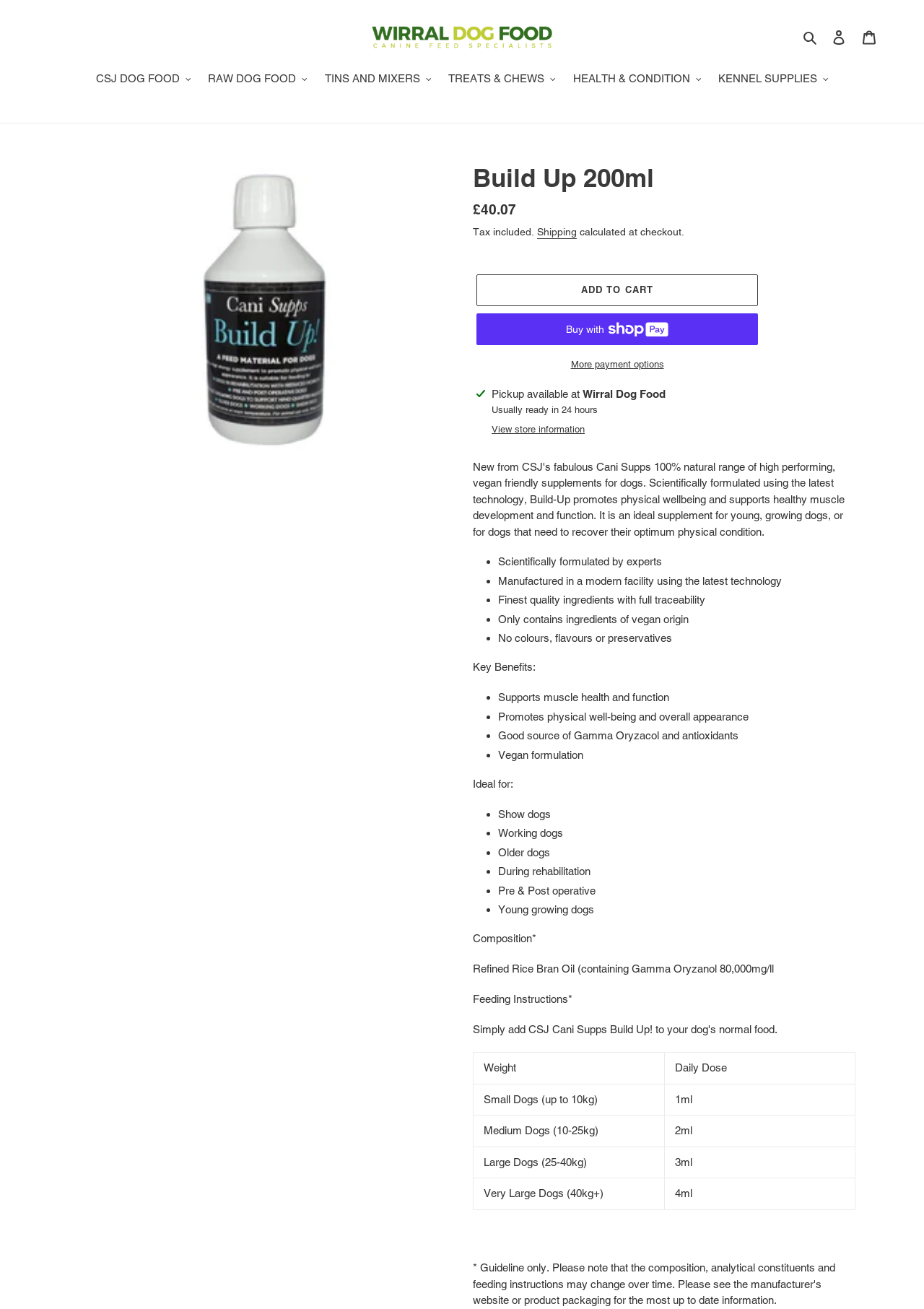Please determine the bounding box coordinates of the element's region to click for the following instruction: "Search for products".

[0.864, 0.022, 0.891, 0.035]